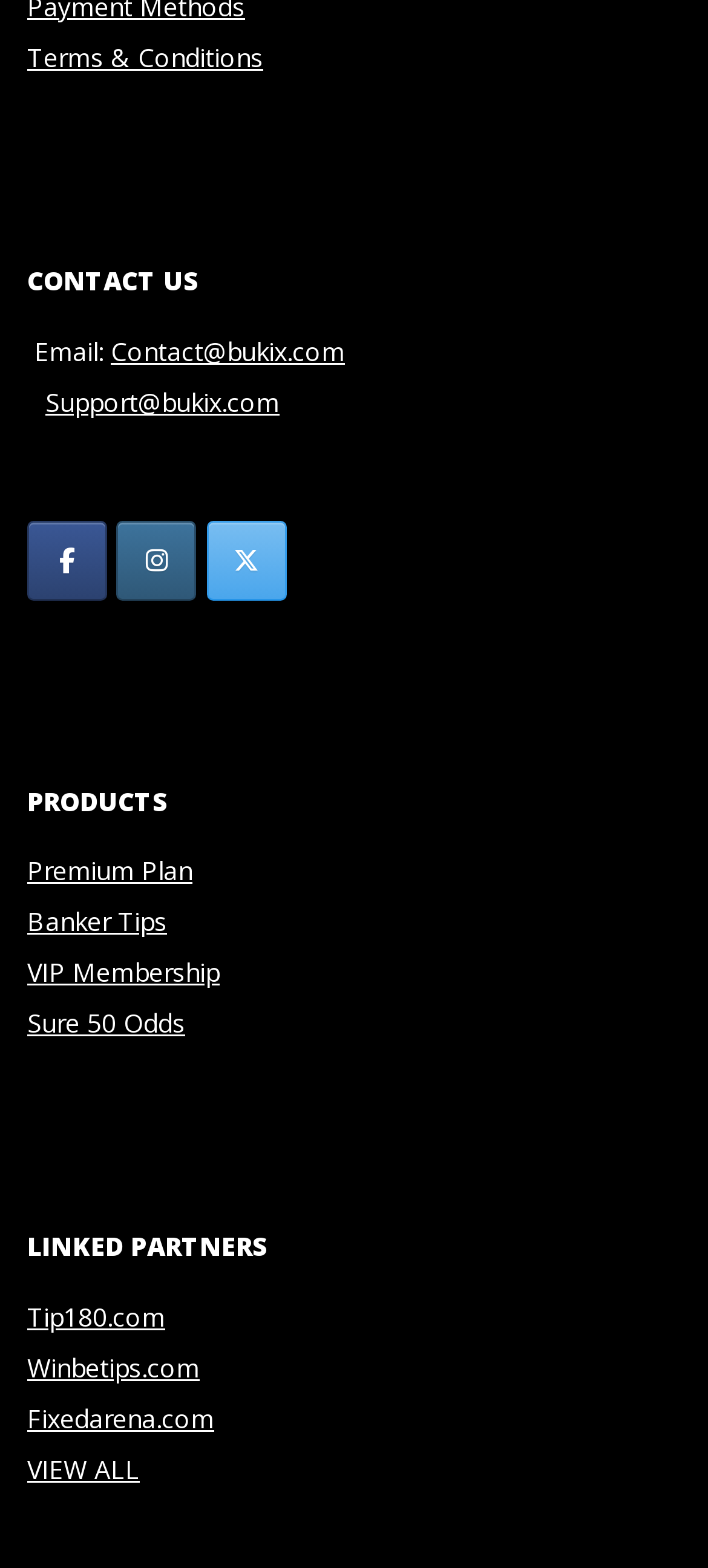Locate the bounding box coordinates of the segment that needs to be clicked to meet this instruction: "View terms and conditions".

[0.038, 0.026, 0.372, 0.048]